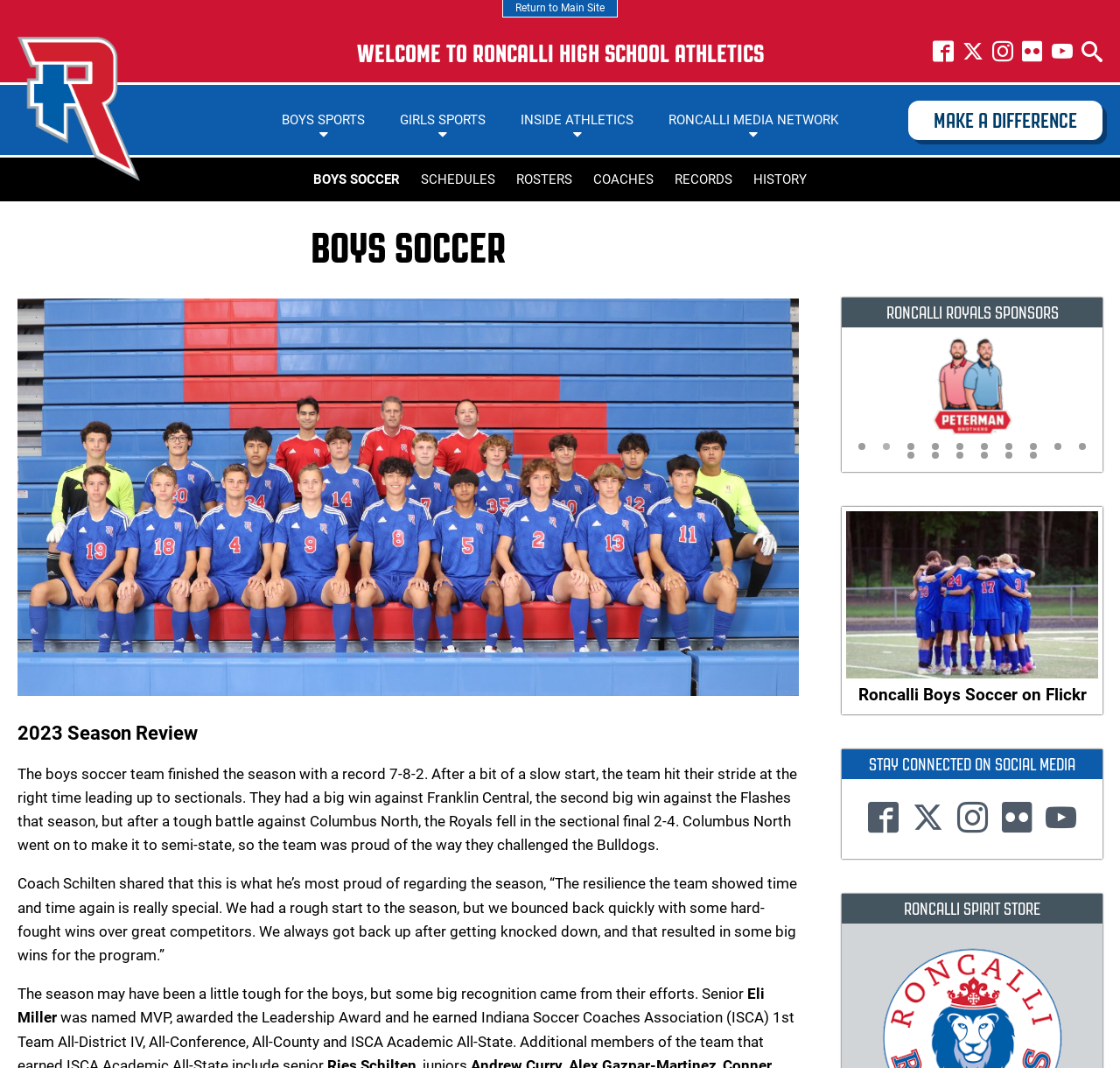Could you locate the bounding box coordinates for the section that should be clicked to accomplish this task: "View the '2023 Season Review'".

[0.016, 0.672, 0.713, 0.701]